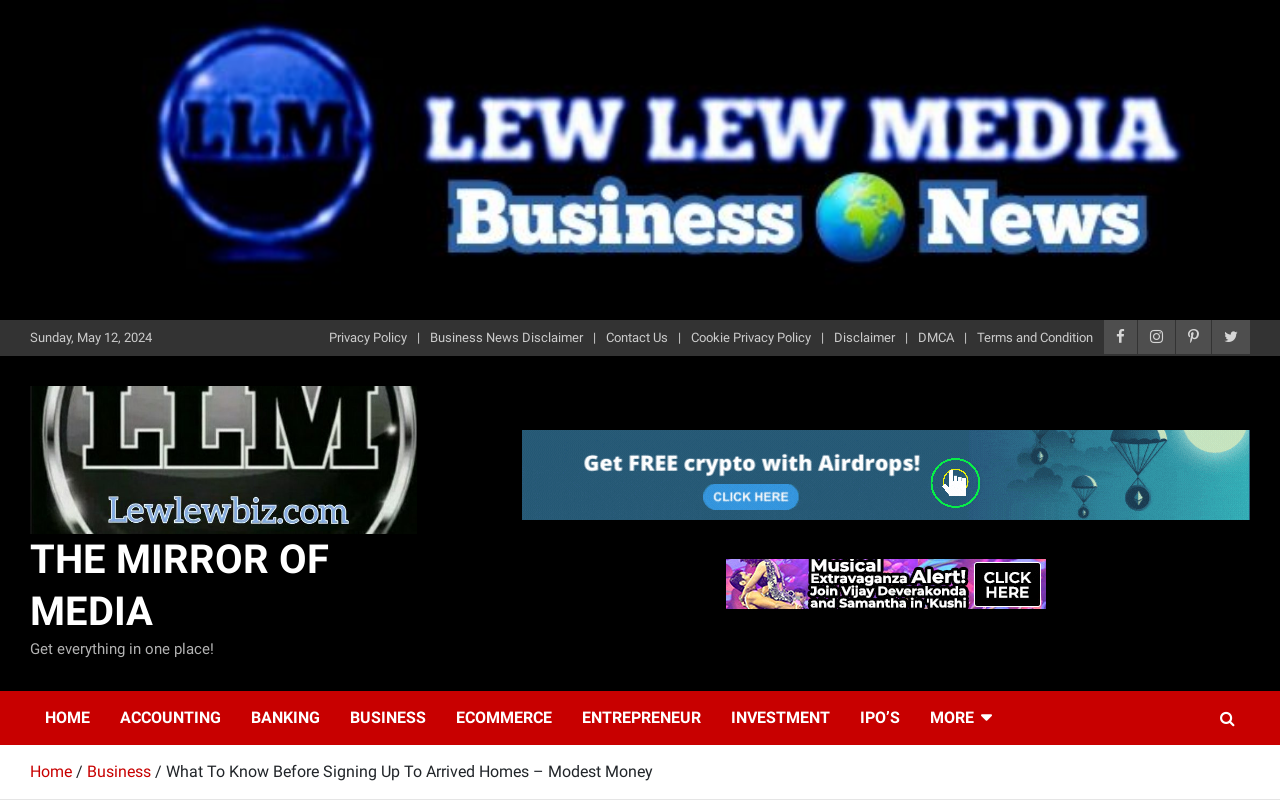Identify the bounding box coordinates for the region to click in order to carry out this instruction: "Click the 'Business News Disclaimer' link". Provide the coordinates using four float numbers between 0 and 1, formatted as [left, top, right, bottom].

[0.336, 0.409, 0.455, 0.434]